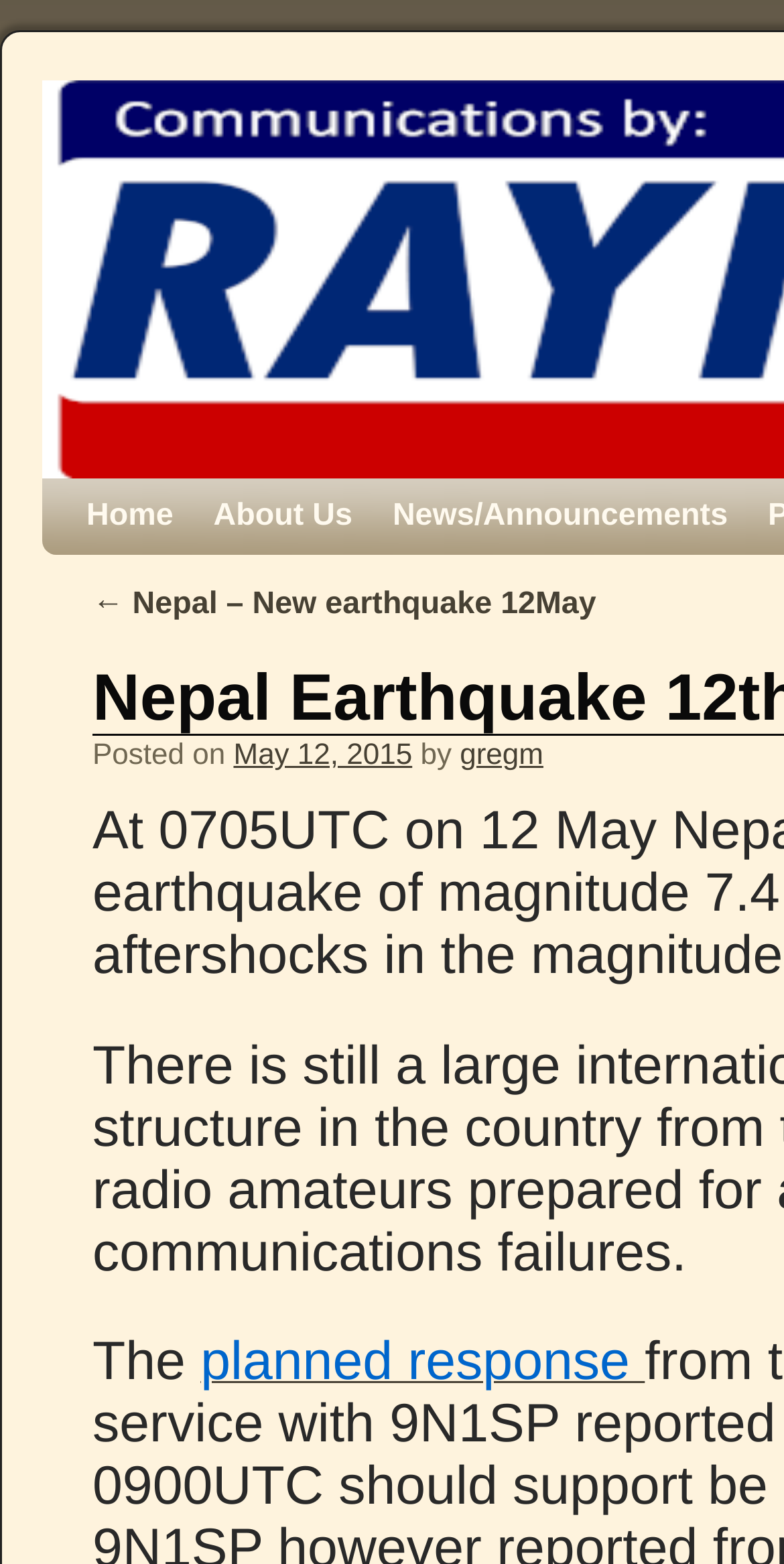Please reply to the following question with a single word or a short phrase:
What is the planned response about?

The planned response